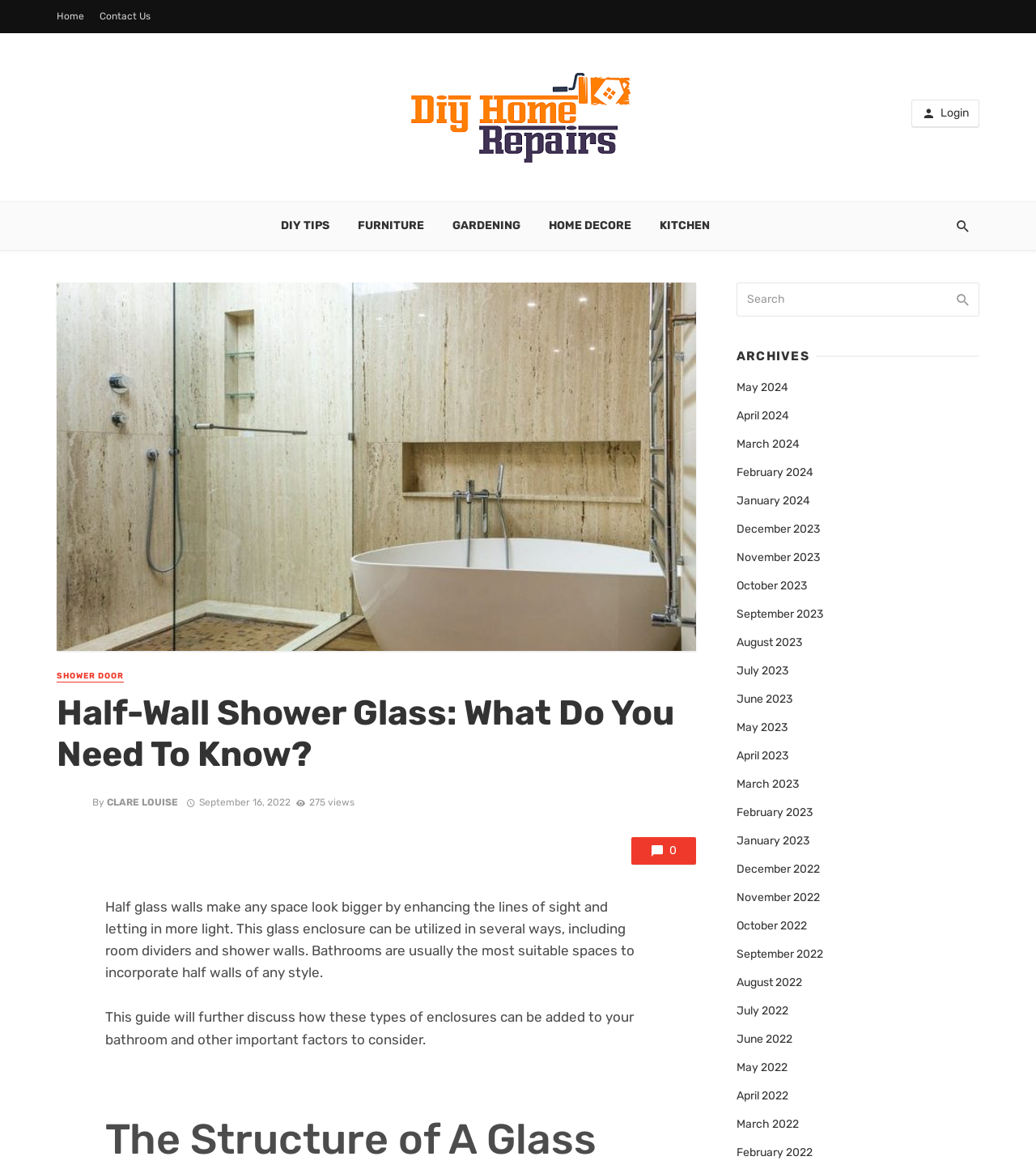Please answer the following question using a single word or phrase: 
What is the category of the article?

DIY home repairs